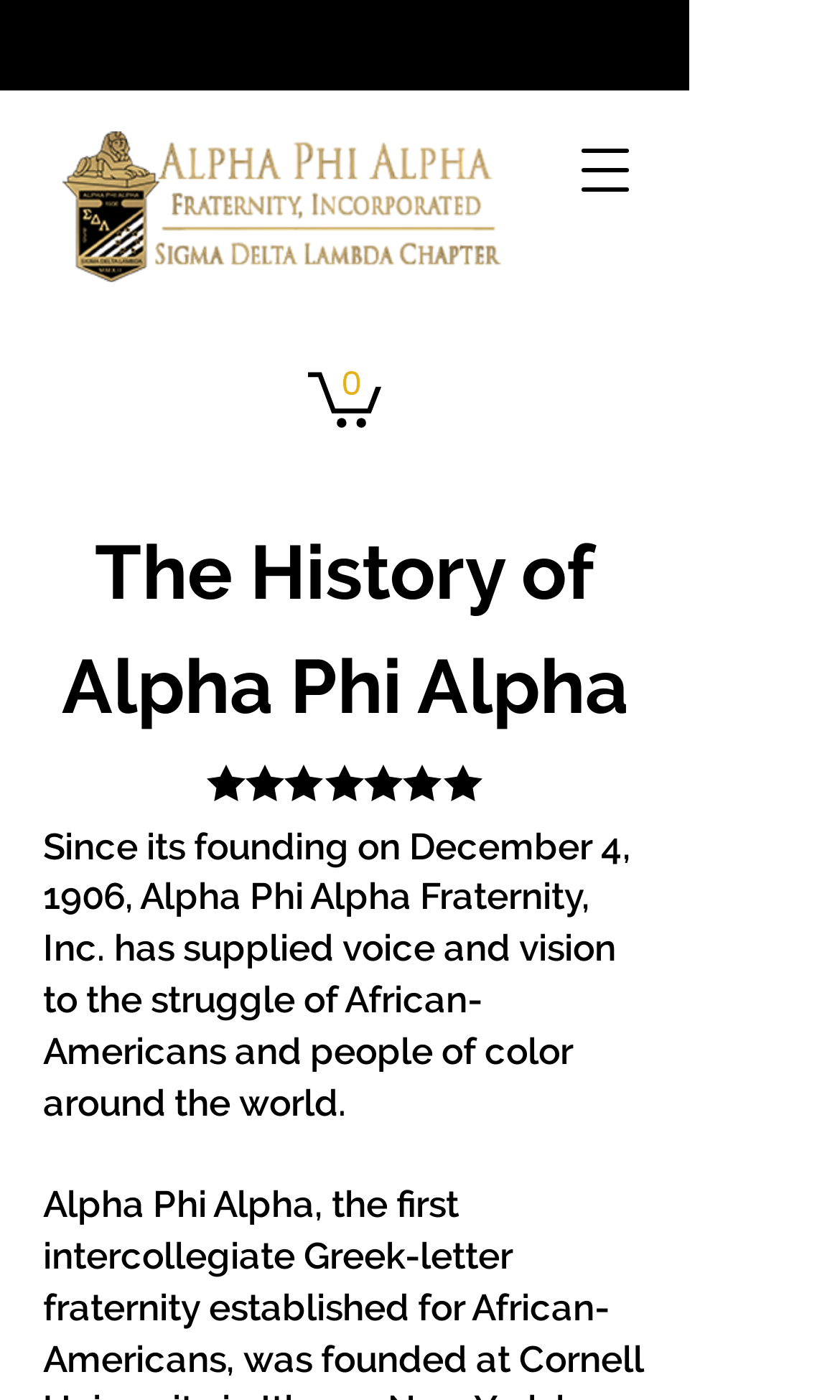Using a single word or phrase, answer the following question: 
What is the year Alpha Phi Alpha was founded?

1906